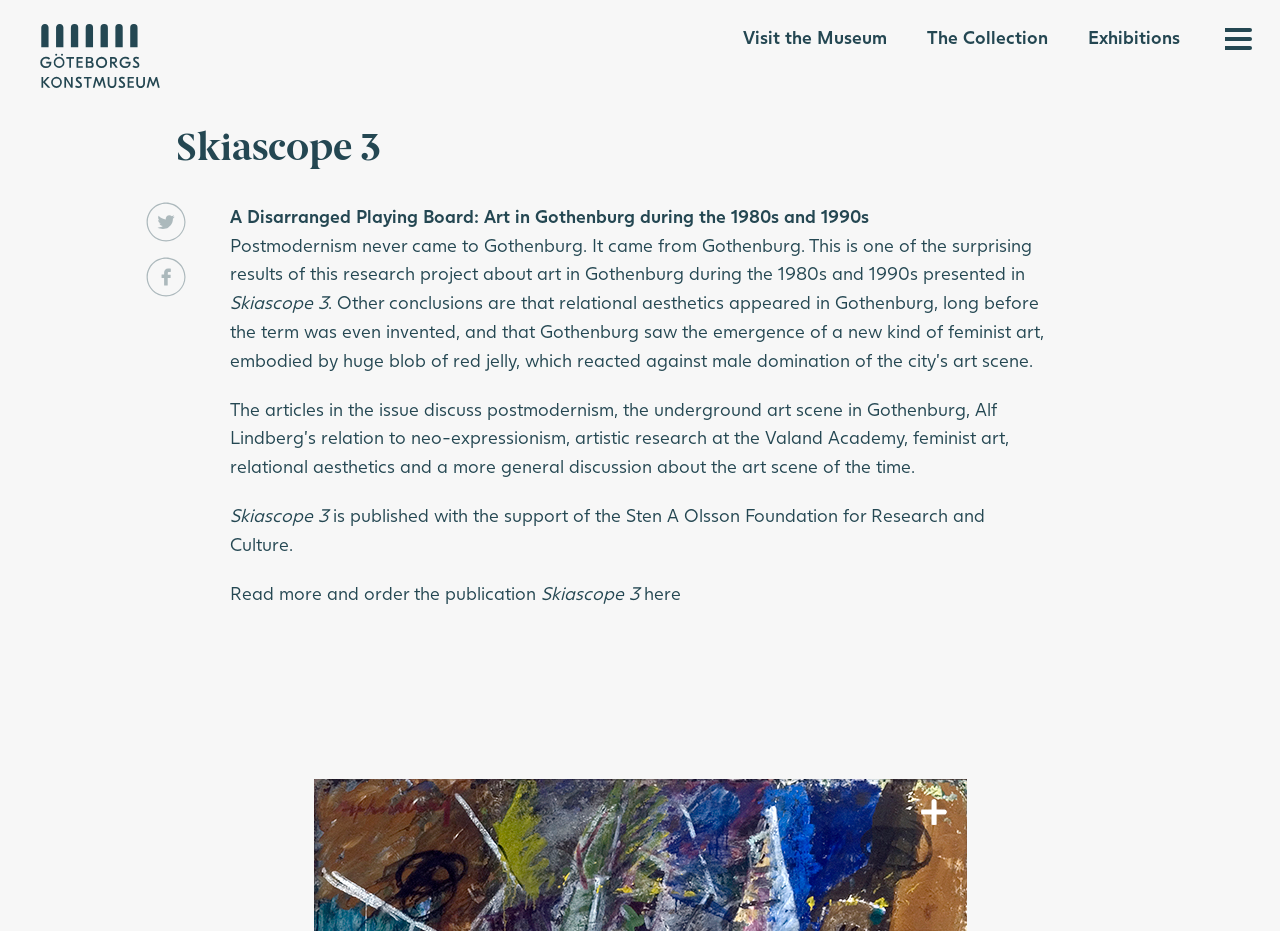What is the name of the foundation that supported the publication?
Based on the screenshot, answer the question with a single word or phrase.

Sten A Olsson Foundation for Research and Culture